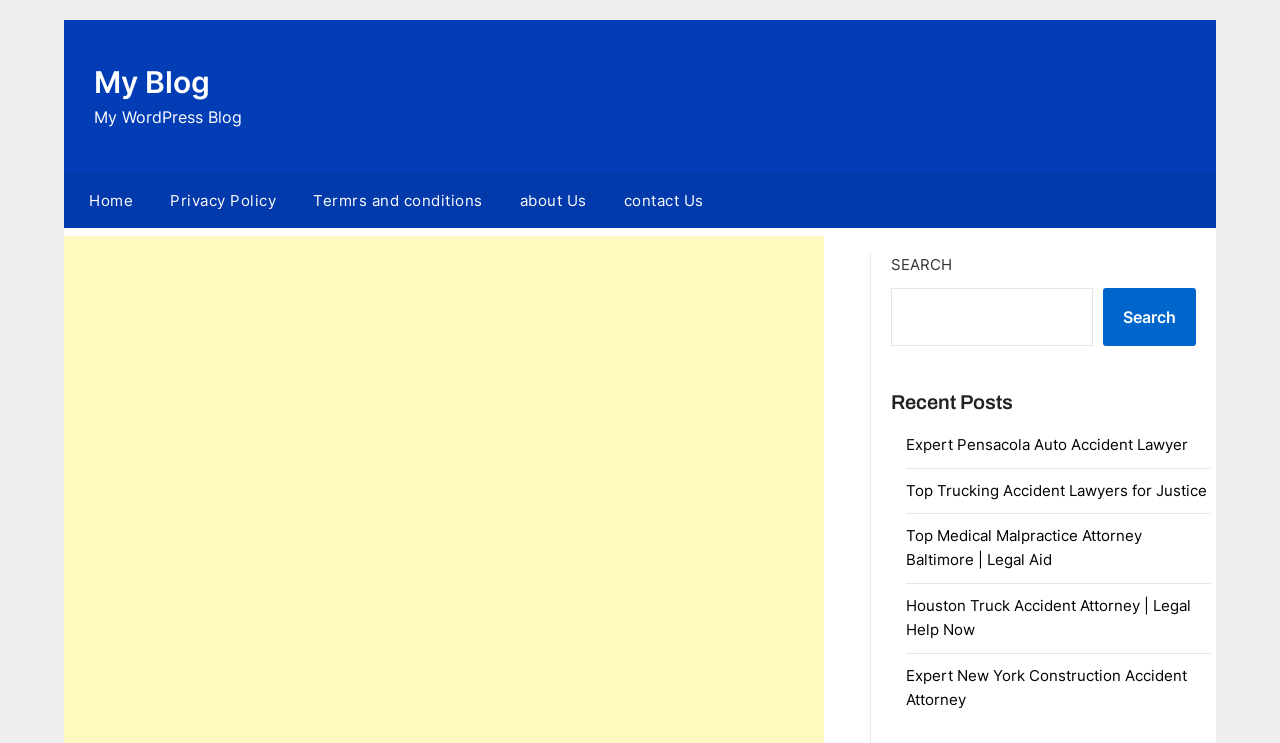Please indicate the bounding box coordinates of the element's region to be clicked to achieve the instruction: "visit expert pensacola auto accident lawyer". Provide the coordinates as four float numbers between 0 and 1, i.e., [left, top, right, bottom].

[0.708, 0.586, 0.928, 0.611]